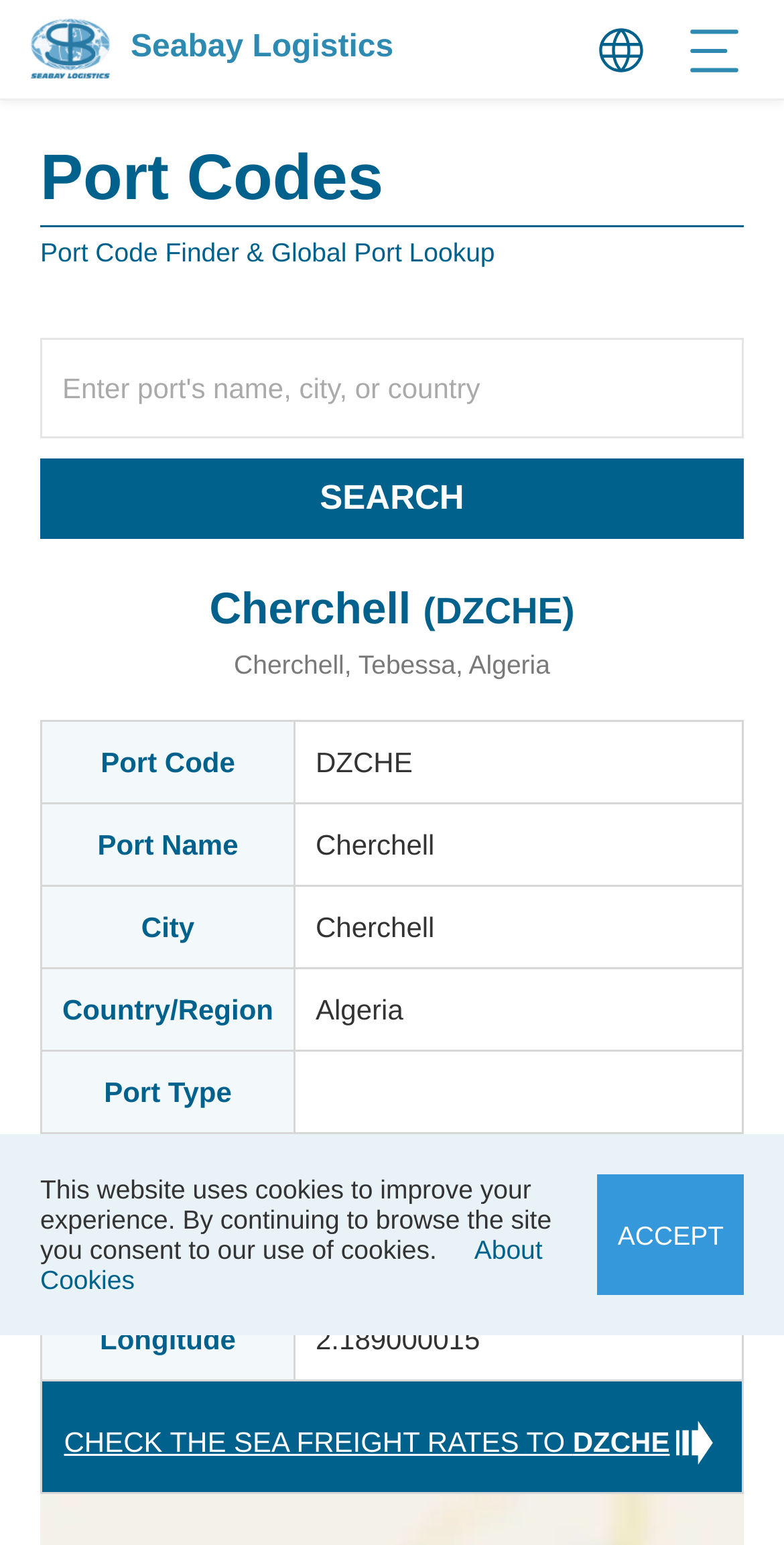Show the bounding box coordinates of the element that should be clicked to complete the task: "Login or sign up".

[0.535, 0.802, 0.958, 0.854]